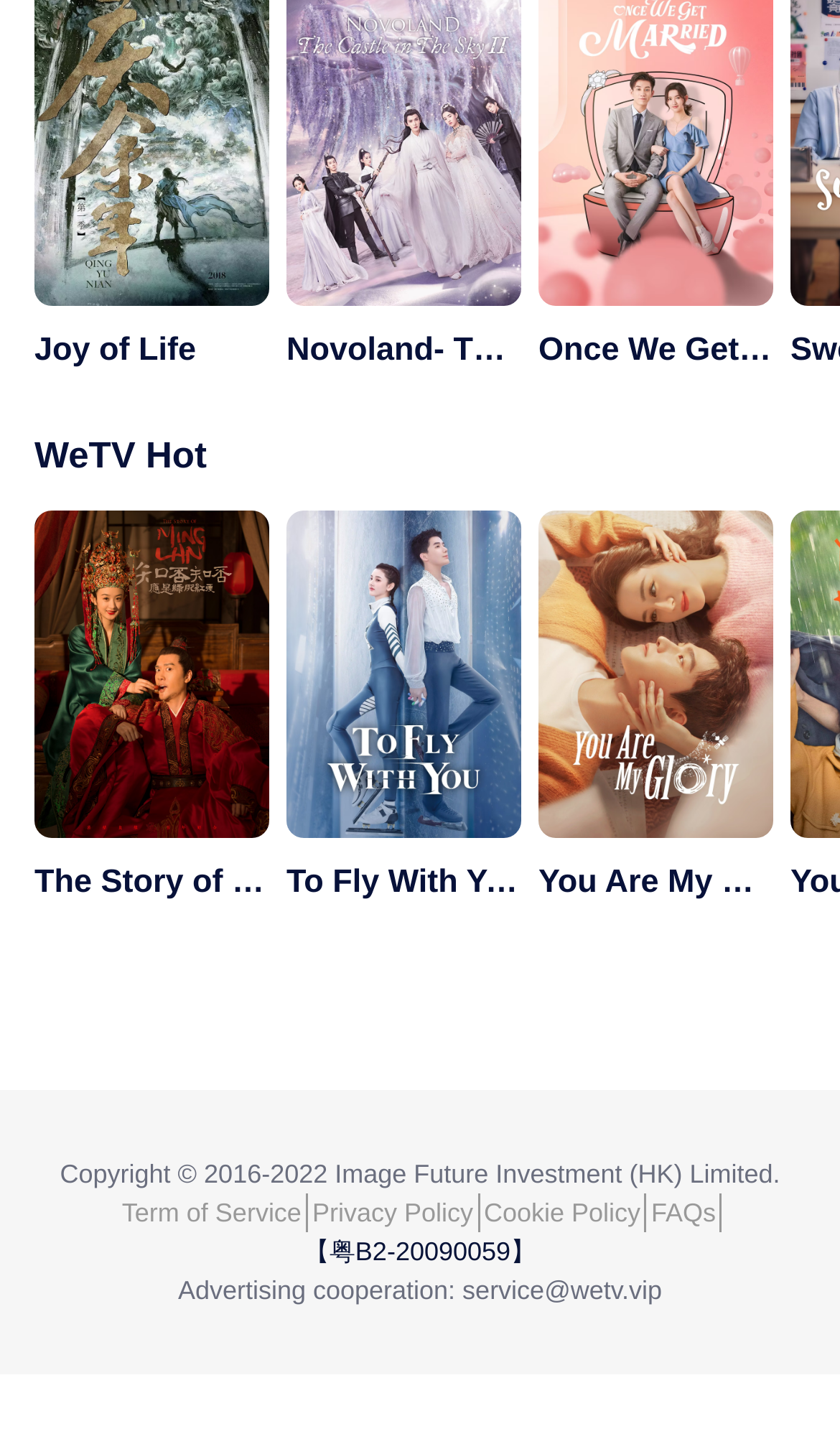Please determine the bounding box coordinates for the UI element described here. Use the format (top-left x, top-left y, bottom-right x, bottom-right y) with values bounded between 0 and 1: 🔍

None